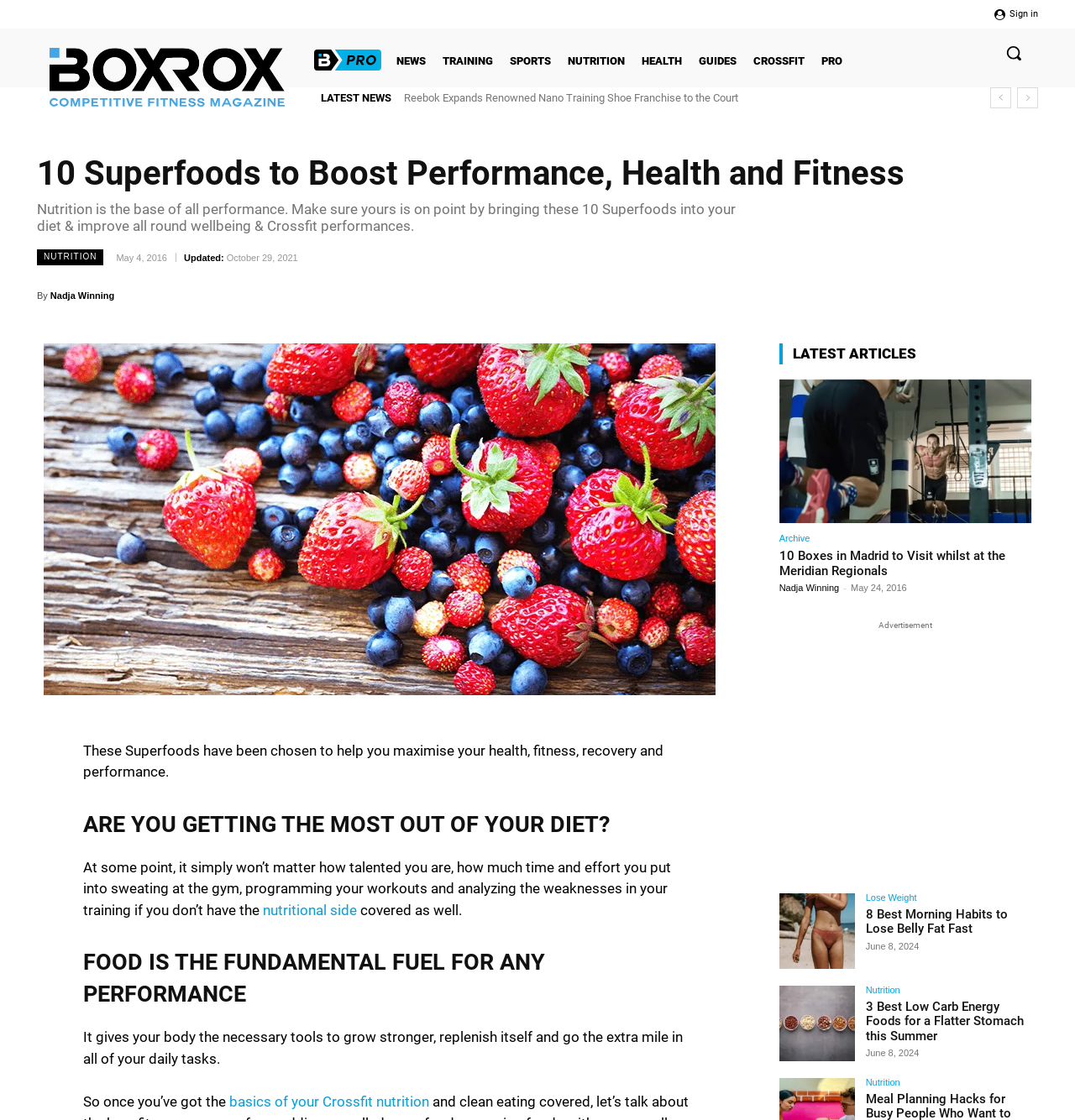Can you find the bounding box coordinates for the element that needs to be clicked to execute this instruction: "Sign in"? The coordinates should be given as four float numbers between 0 and 1, i.e., [left, top, right, bottom].

[0.925, 0.003, 0.966, 0.022]